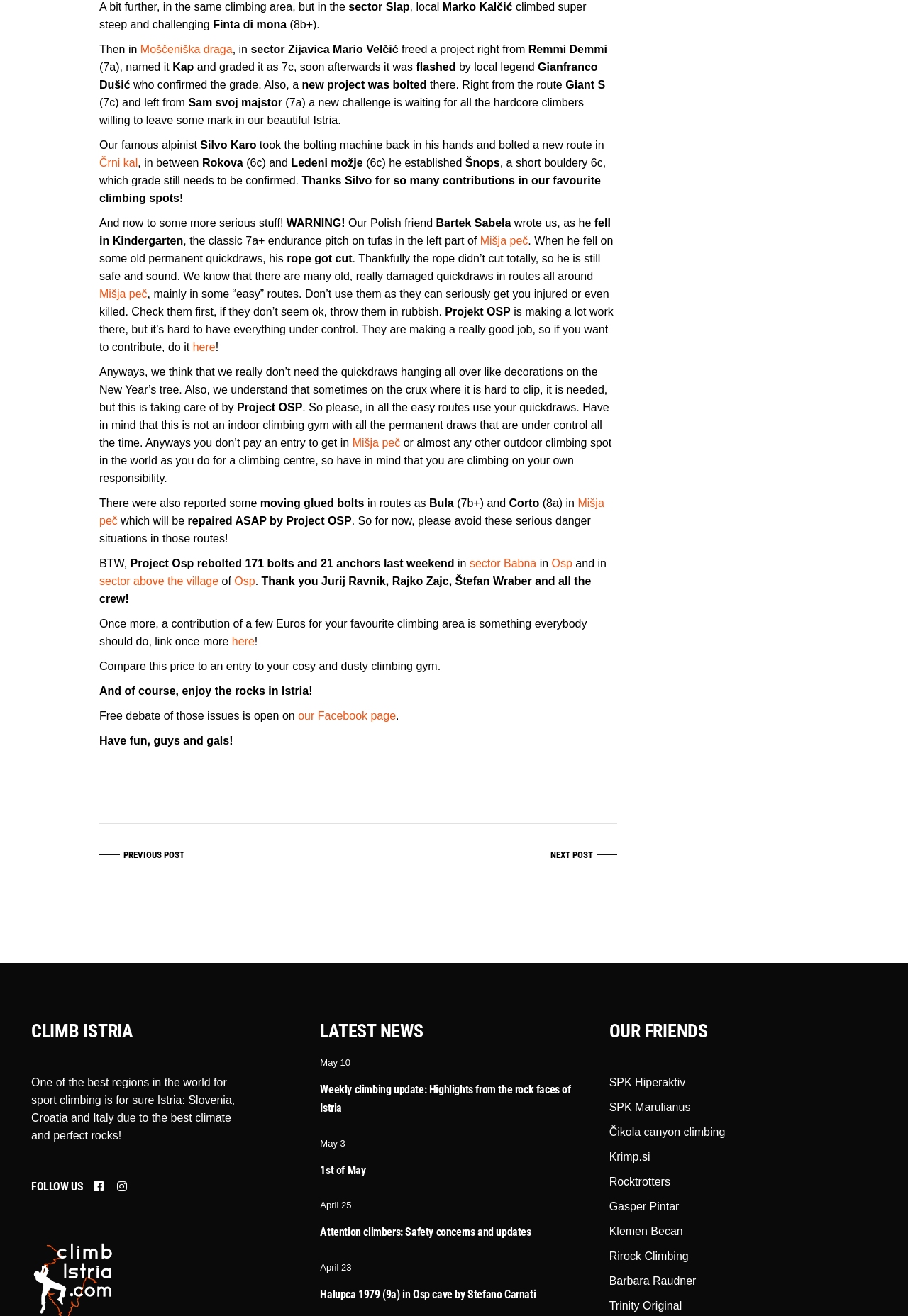Specify the bounding box coordinates of the area to click in order to follow the given instruction: "Click on the link 'Moščeniška draga'."

[0.155, 0.033, 0.256, 0.042]